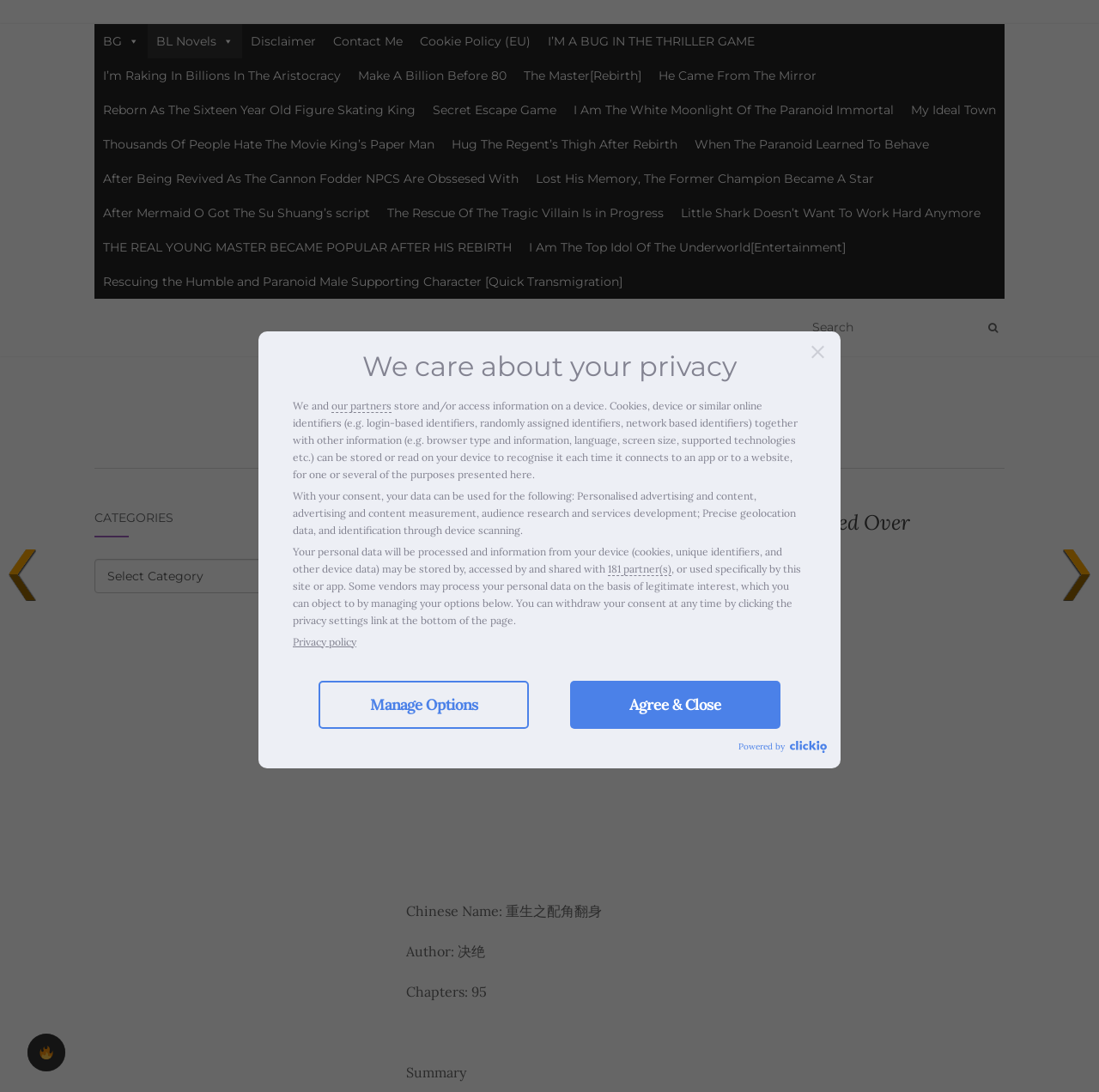Identify the bounding box coordinates for the region to click in order to carry out this instruction: "Select a category". Provide the coordinates using four float numbers between 0 and 1, formatted as [left, top, right, bottom].

[0.086, 0.512, 0.315, 0.544]